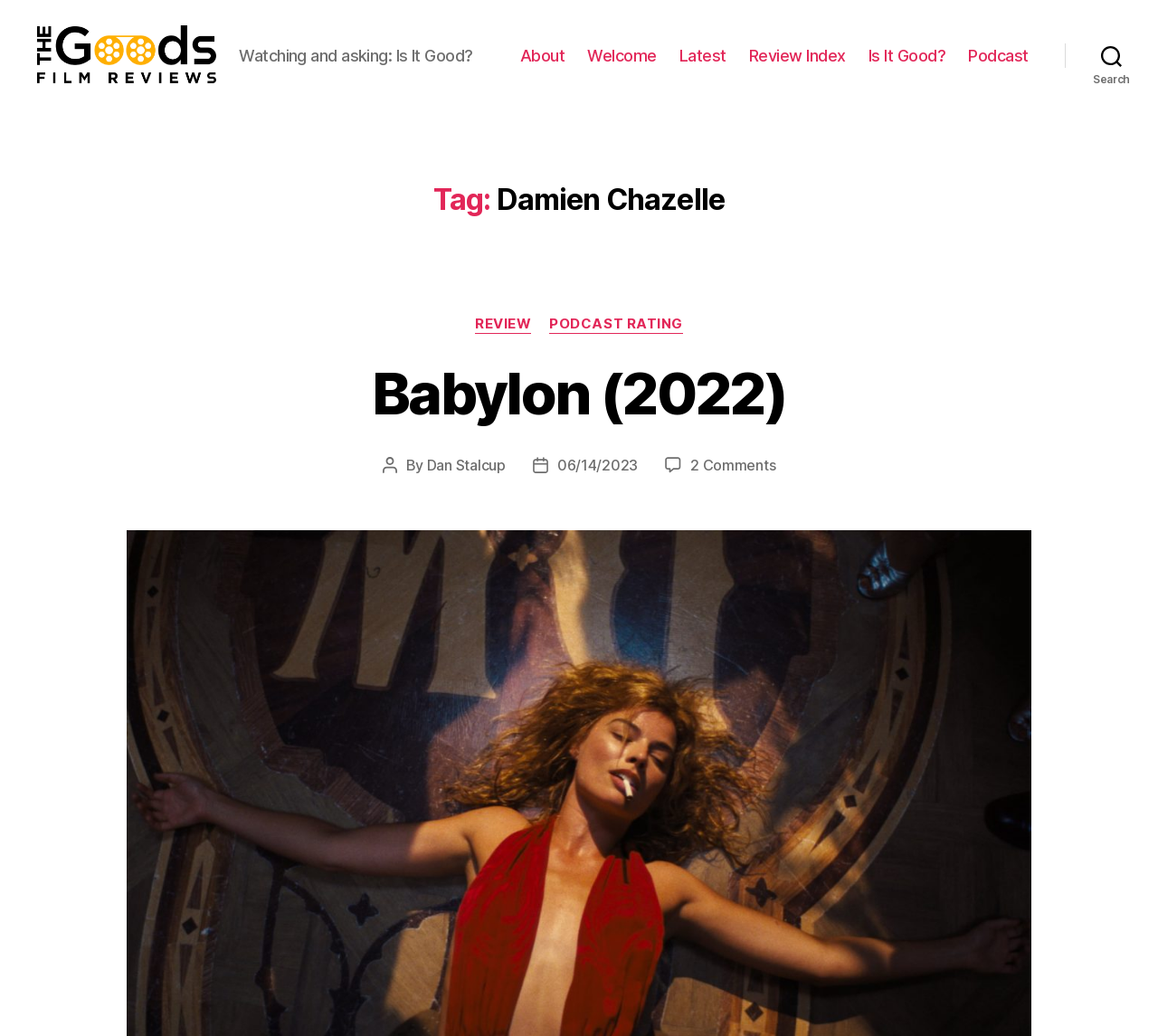Can you find and provide the title of the webpage?

Tag: Damien Chazelle